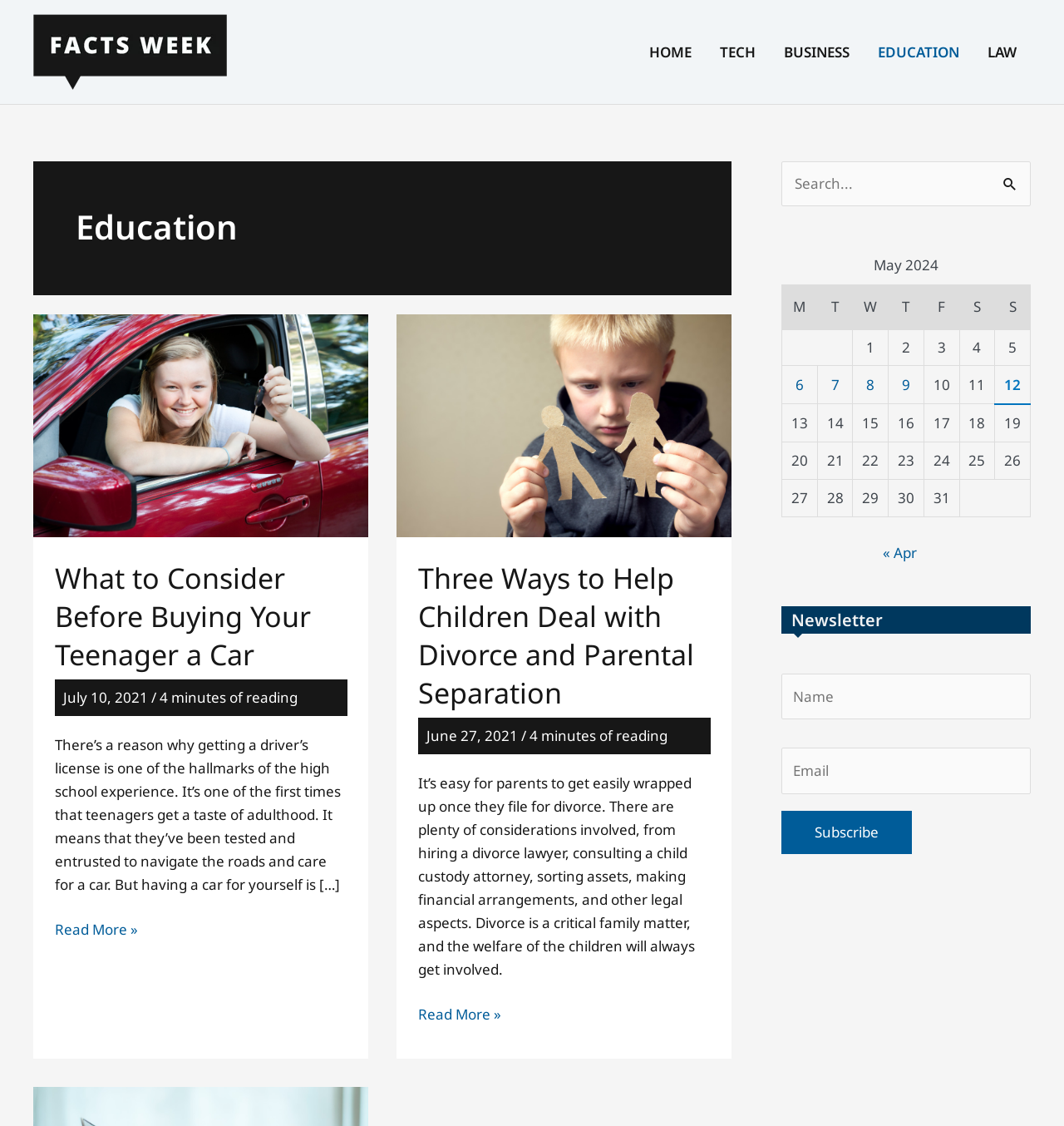Find and provide the bounding box coordinates for the UI element described with: "Home".

[0.597, 0.021, 0.663, 0.071]